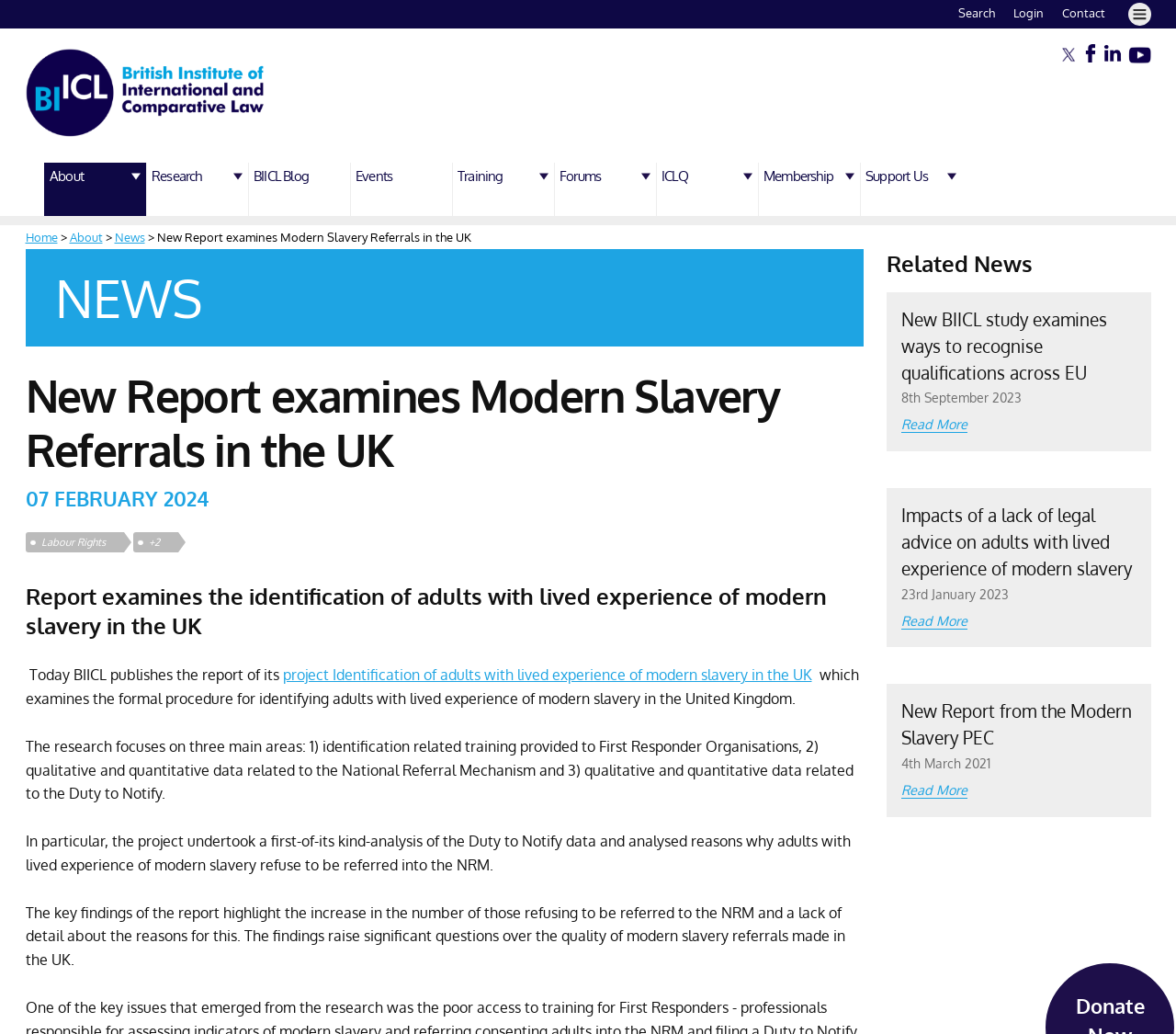What is the topic of the project?
From the image, respond using a single word or phrase.

Modern Slavery Referrals in the UK